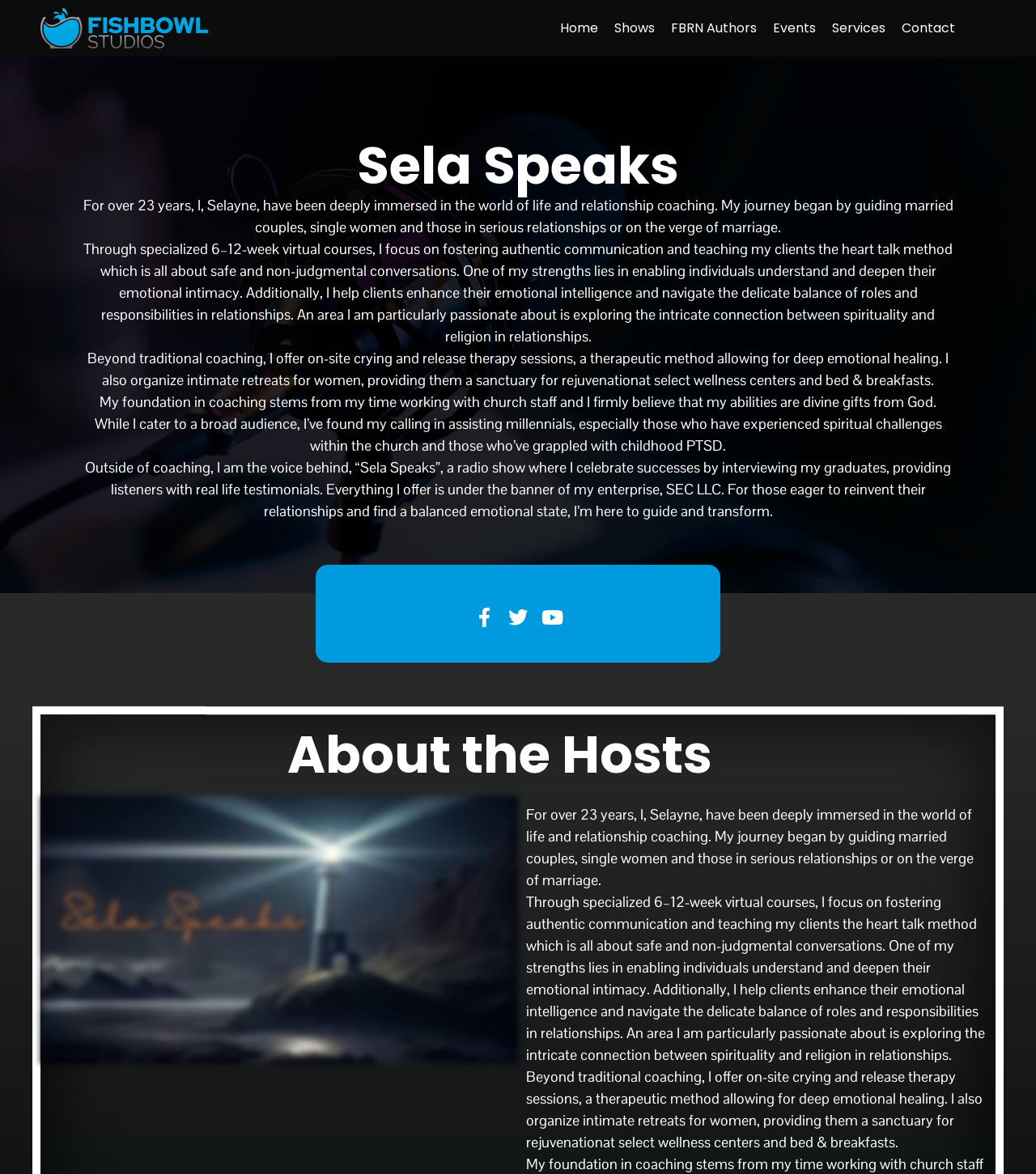Find the bounding box coordinates corresponding to the UI element with the description: "FBRN Authors". The coordinates should be formatted as [left, top, right, bottom], with values as floats between 0 and 1.

[0.64, 0.008, 0.738, 0.041]